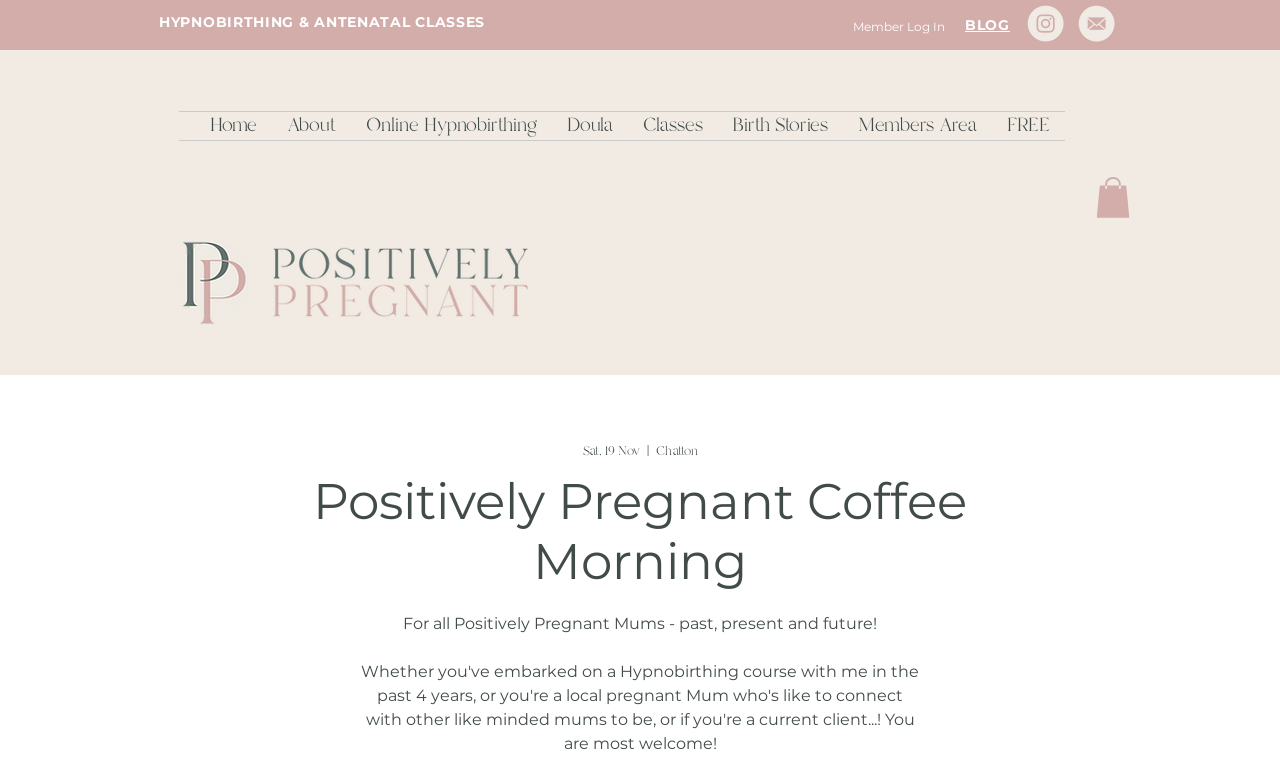Highlight the bounding box coordinates of the region I should click on to meet the following instruction: "Visit the 'BLOG' page".

[0.754, 0.009, 0.789, 0.059]